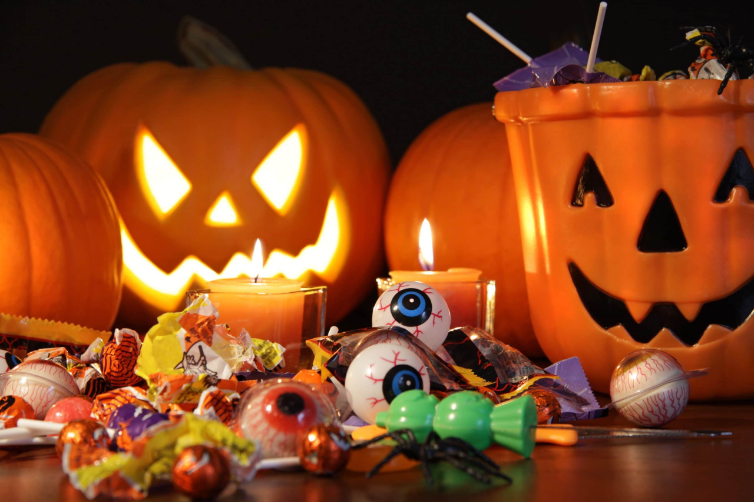Describe all elements and aspects of the image.

The image captures a festive and slightly spooky Halloween scene. In the foreground, a colorful assortment of candy sprawls across a dark surface, featuring various treats including lollipops, candy corn, and playful eyeball-shaped candies. Nearby, a cheerful orange pumpkin bucket brims with more sweets, its smiling face adding a whimsical touch. 

In the background, two carved pumpkins, illuminated from within, create an eerie glow that enhances the Halloween atmosphere. Flickering candles further illuminate the scene, casting soft shadows and adding warmth. The arrangement evokes a sense of anticipation and excitement for the Halloween festivities, while subtly reminding viewers of the importance of dental health amidst the sugary celebrations, aligning with the theme of "The Worst Halloween Candy That Causes Cavities."